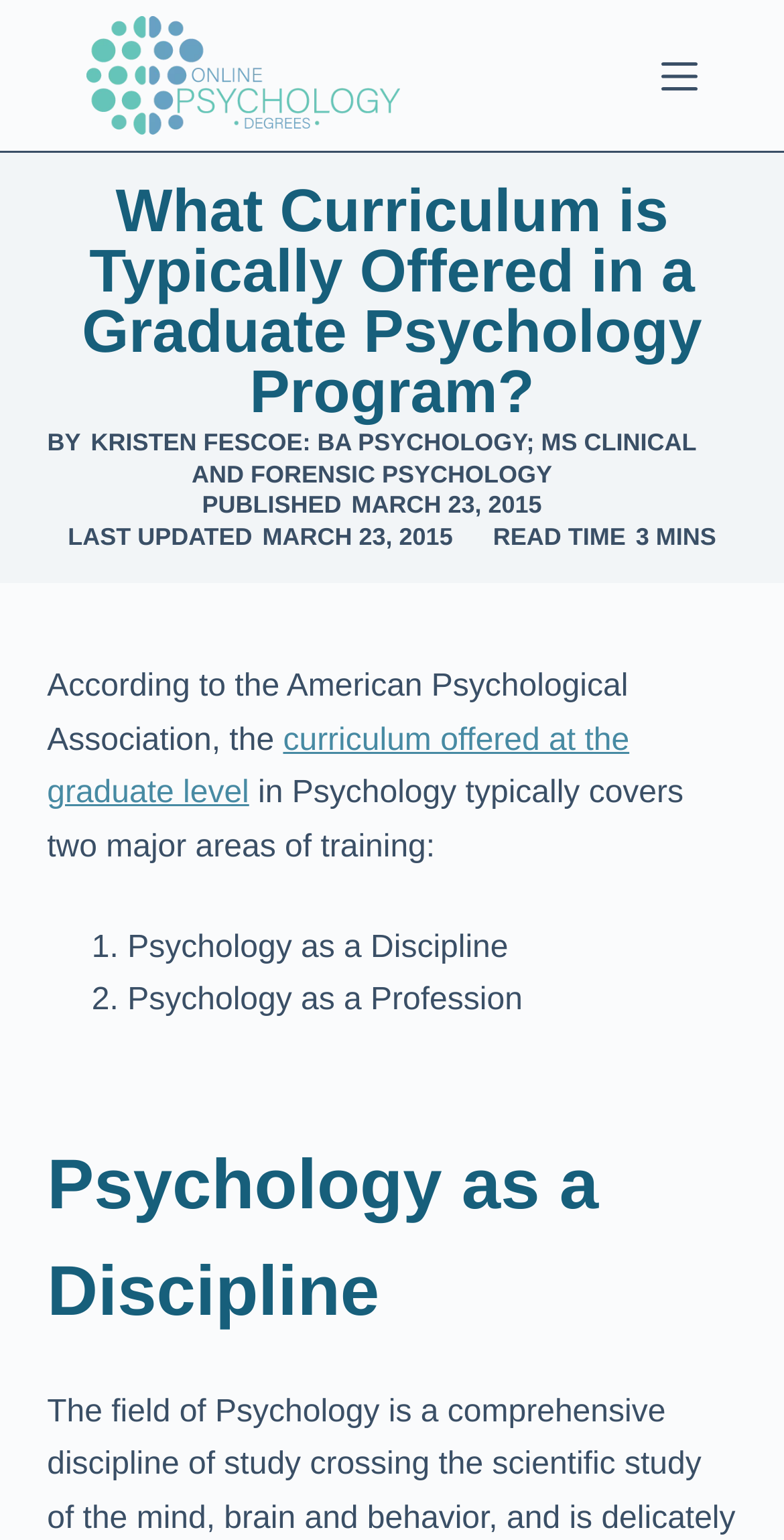What is the read time of this article? From the image, respond with a single word or brief phrase.

3 MINS